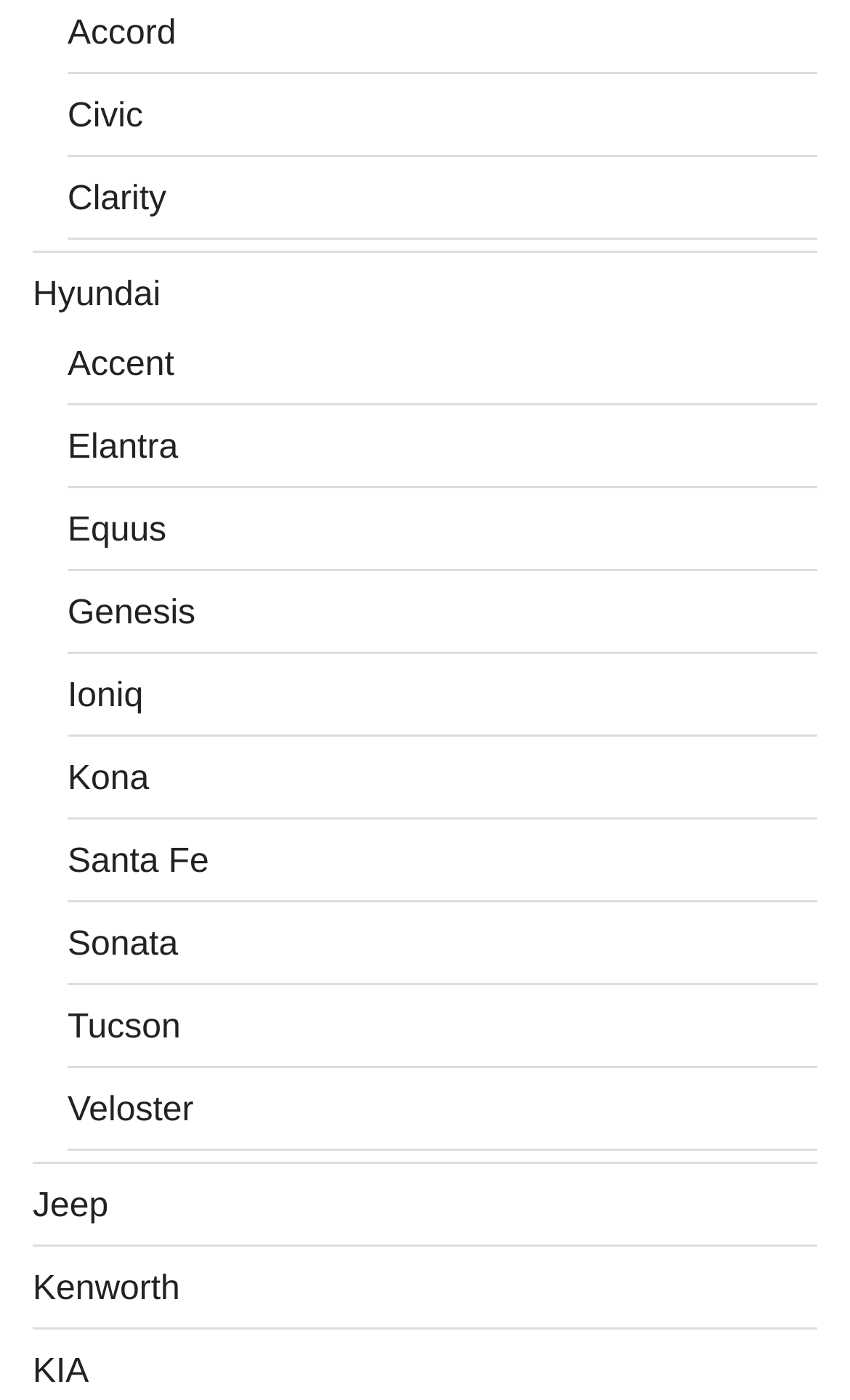Please identify the bounding box coordinates of the element's region that I should click in order to complete the following instruction: "Explore KIA options". The bounding box coordinates consist of four float numbers between 0 and 1, i.e., [left, top, right, bottom].

[0.038, 0.966, 0.105, 0.993]